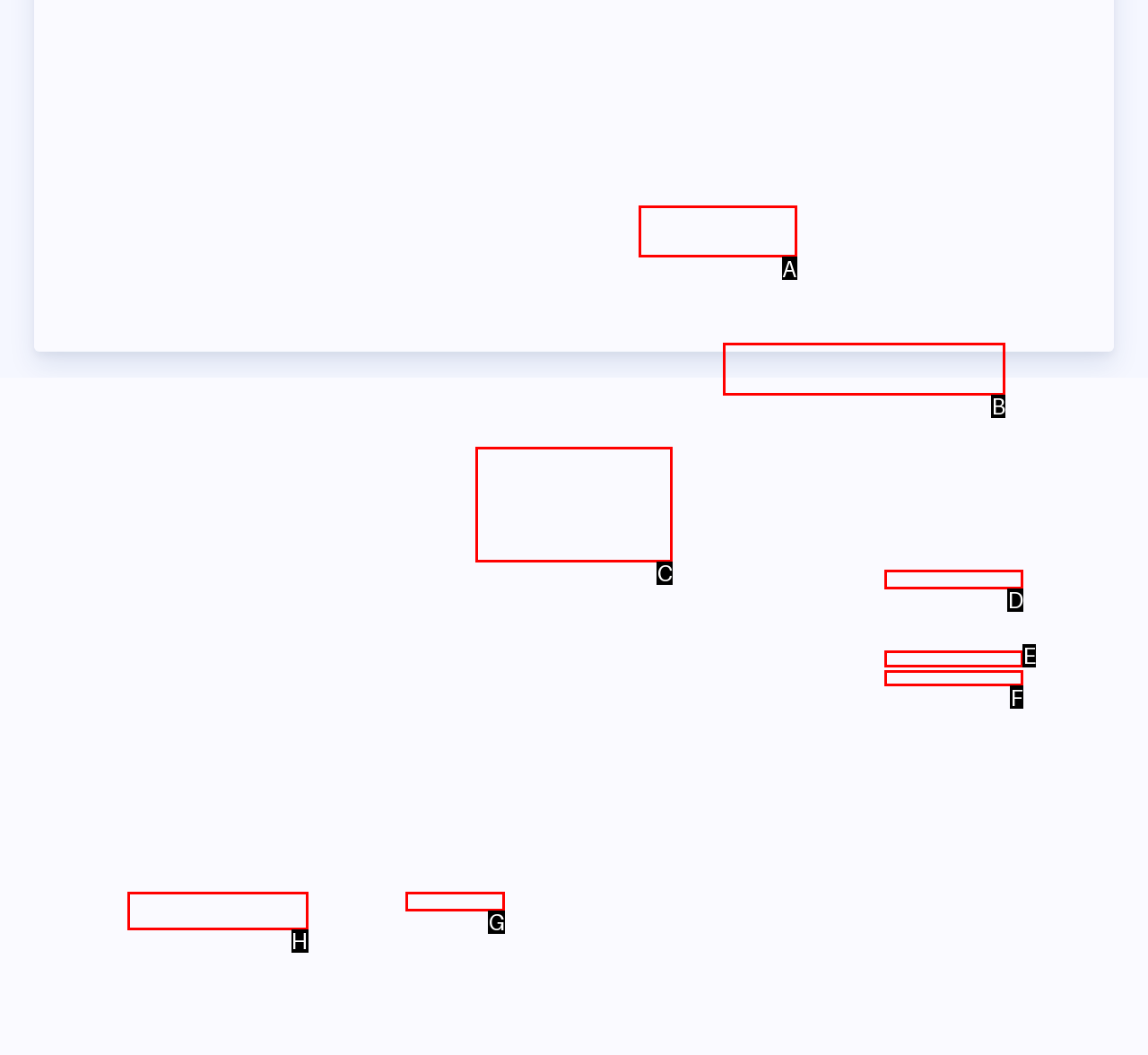Point out the specific HTML element to click to complete this task: View the address of TAAAC Reply with the letter of the chosen option.

H